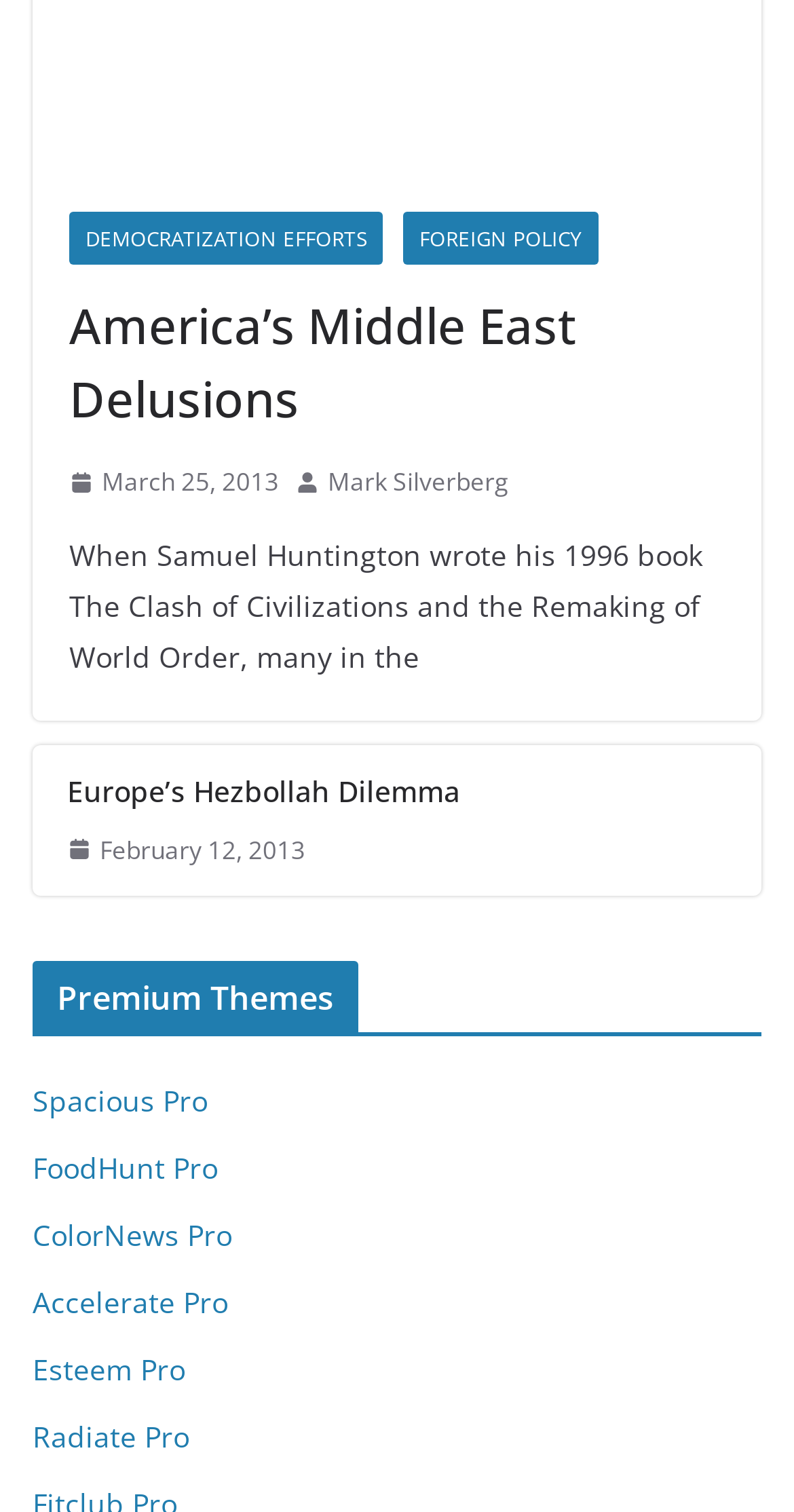Locate the bounding box coordinates of the area that needs to be clicked to fulfill the following instruction: "Click on the link to read America’s Middle East Delusions". The coordinates should be in the format of four float numbers between 0 and 1, namely [left, top, right, bottom].

[0.087, 0.192, 0.913, 0.289]